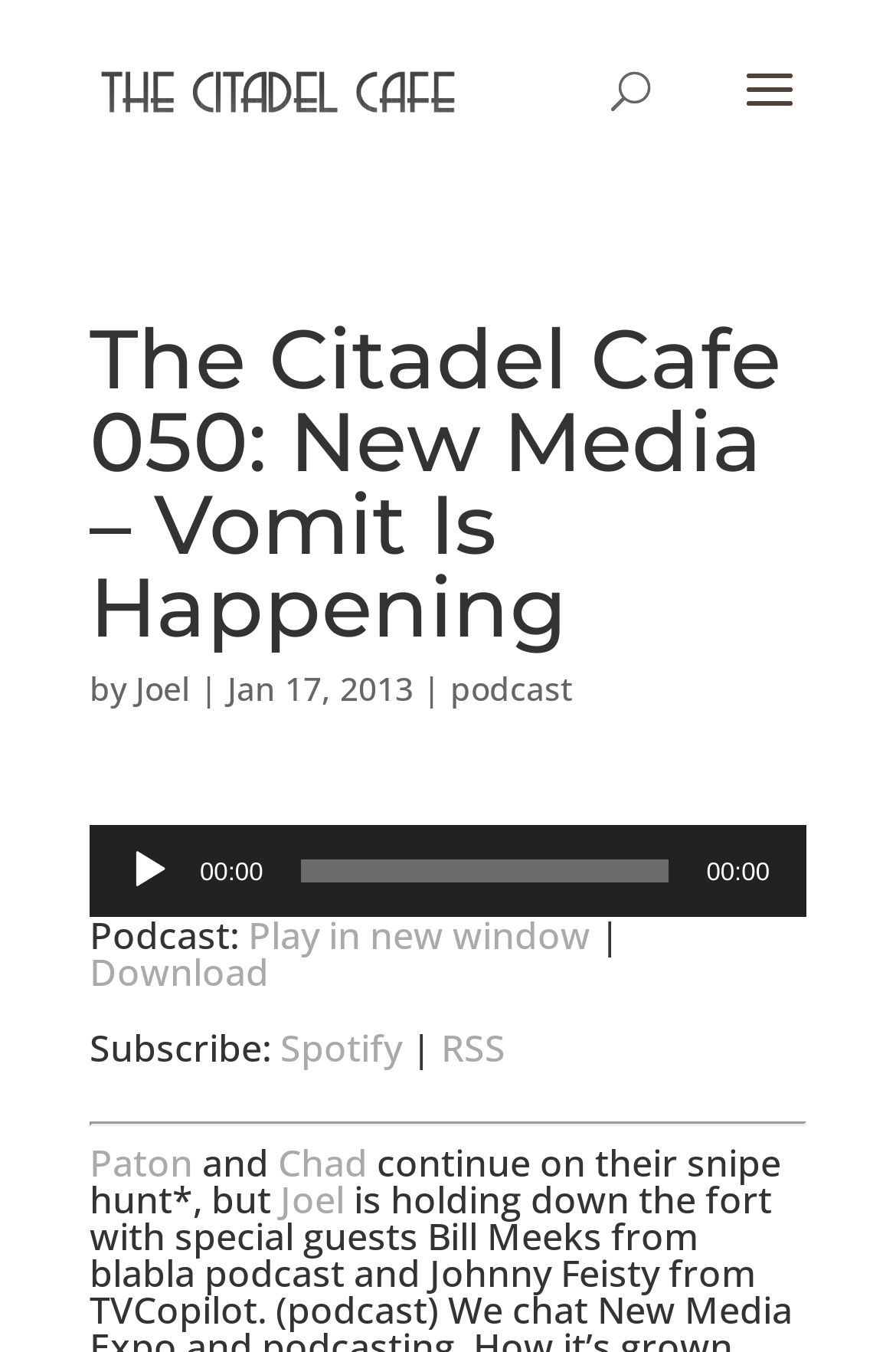Locate the bounding box coordinates of the area where you should click to accomplish the instruction: "Go to the Home page".

None